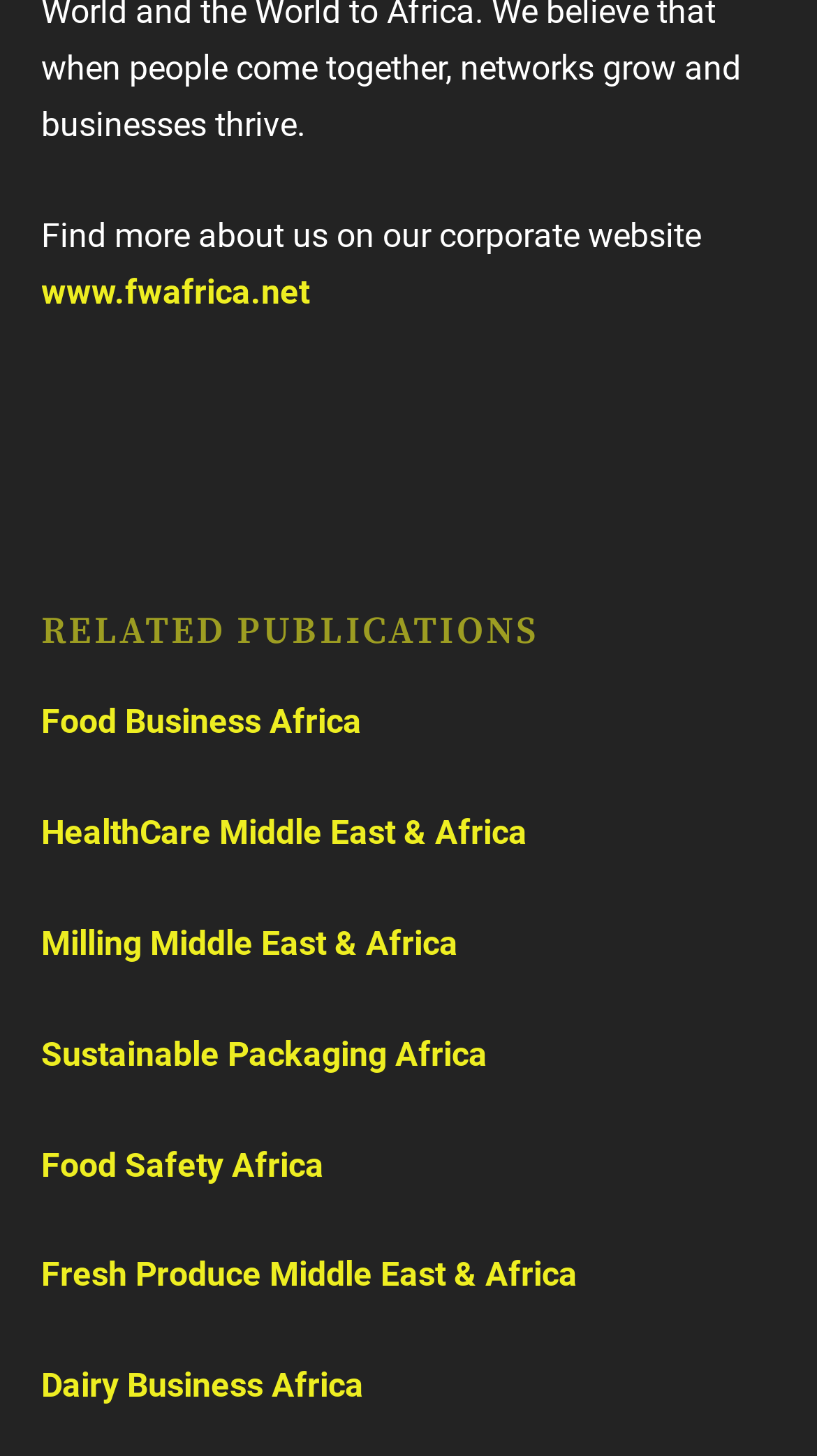What is the corporate website URL?
Answer with a single word or phrase by referring to the visual content.

www.fwafrica.net